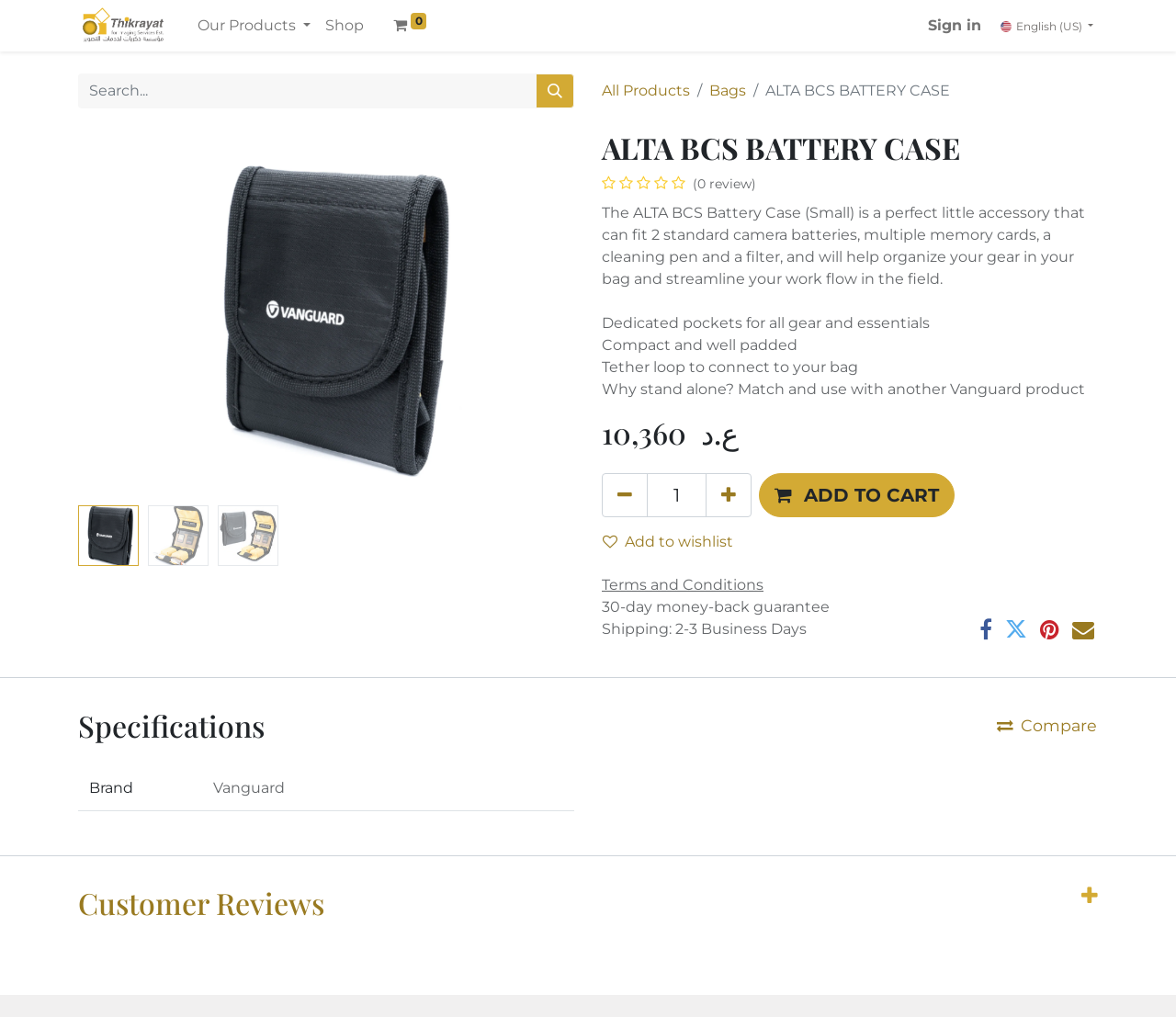Identify the bounding box coordinates of the region that should be clicked to execute the following instruction: "Add to cart".

[0.645, 0.465, 0.812, 0.508]